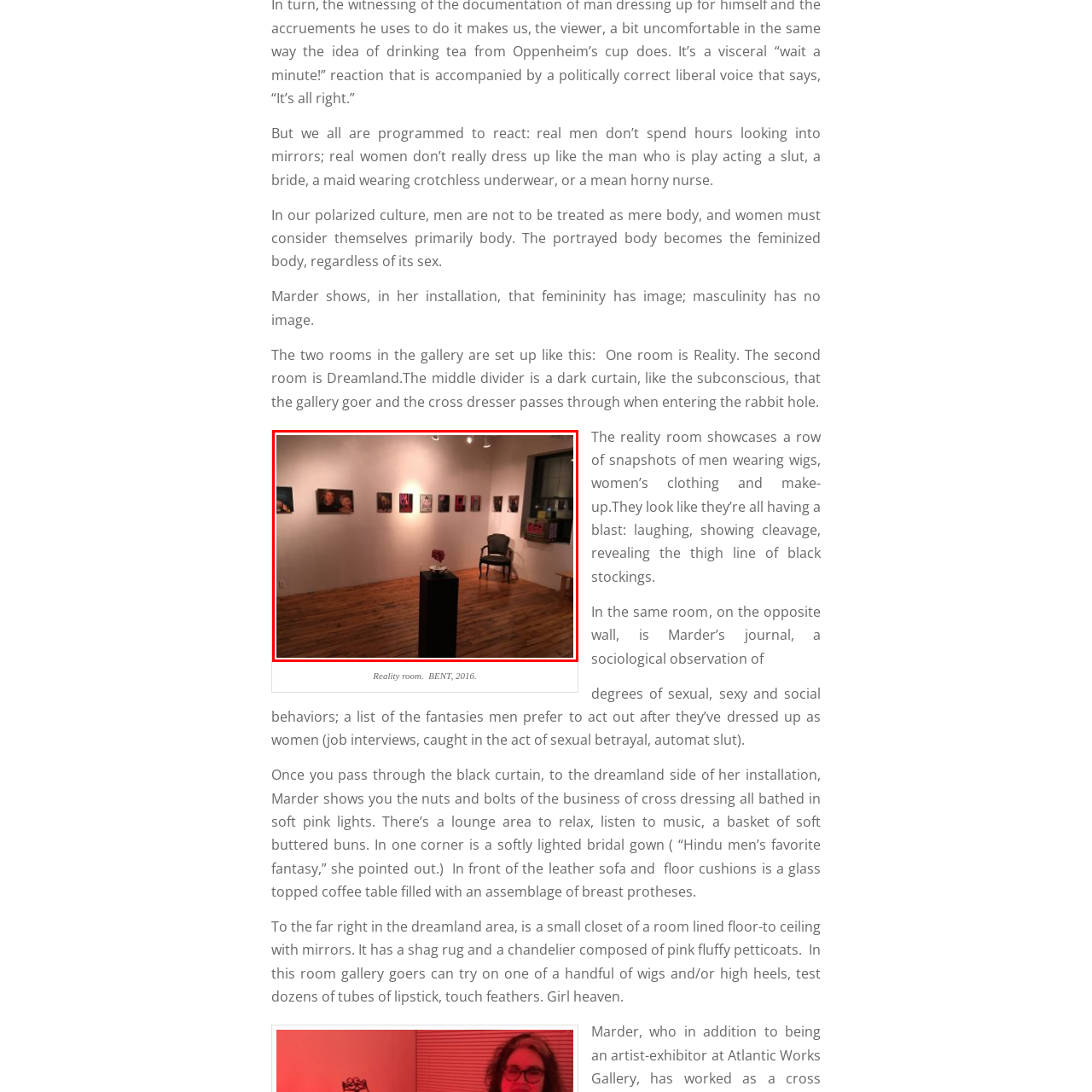What is the atmosphere of the room? Observe the image within the red bounding box and give a one-word or short-phrase answer.

Intimate